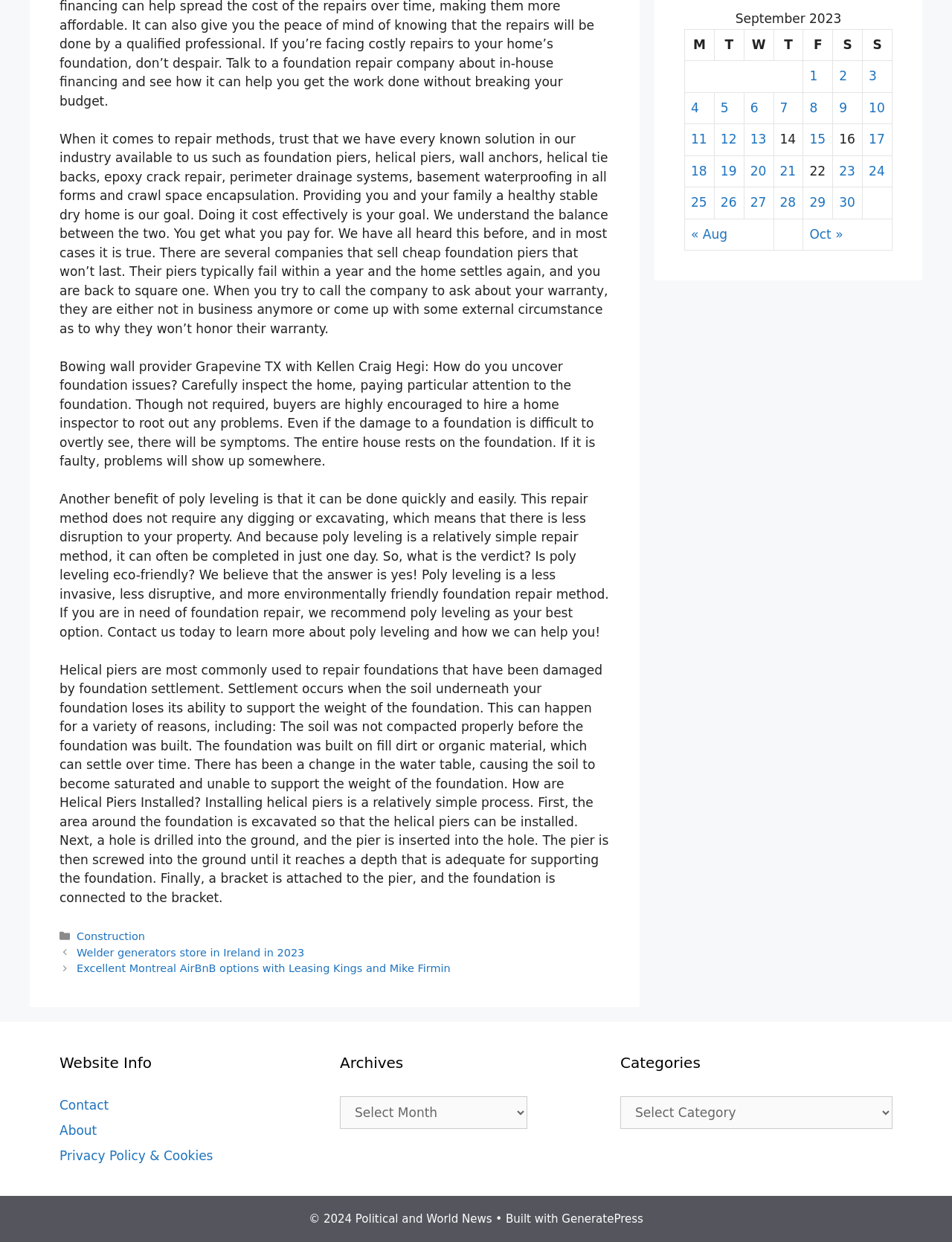Identify the bounding box coordinates for the UI element that matches this description: "13".

[0.788, 0.106, 0.805, 0.118]